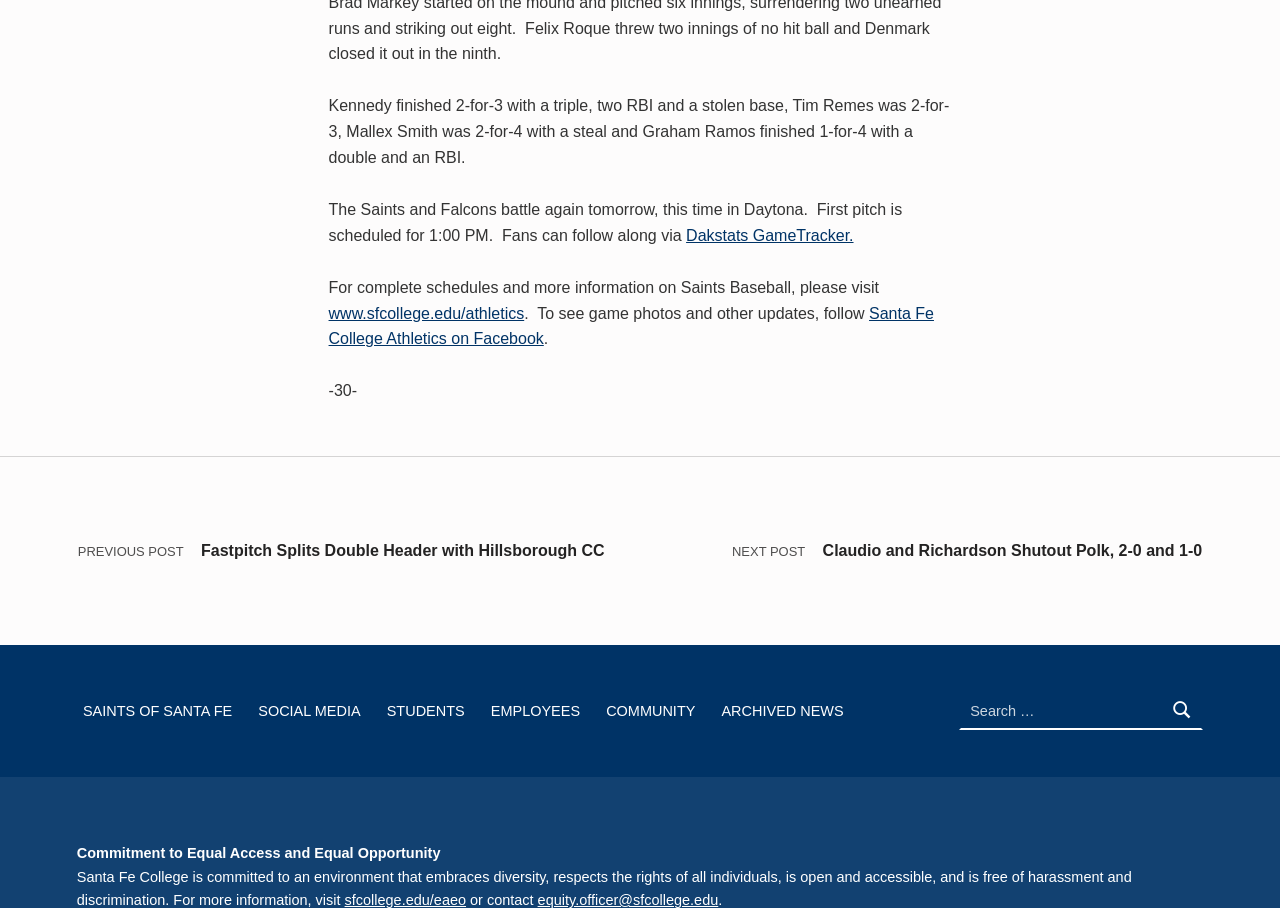Answer this question using a single word or a brief phrase:
What is the name of the college mentioned?

Santa Fe College